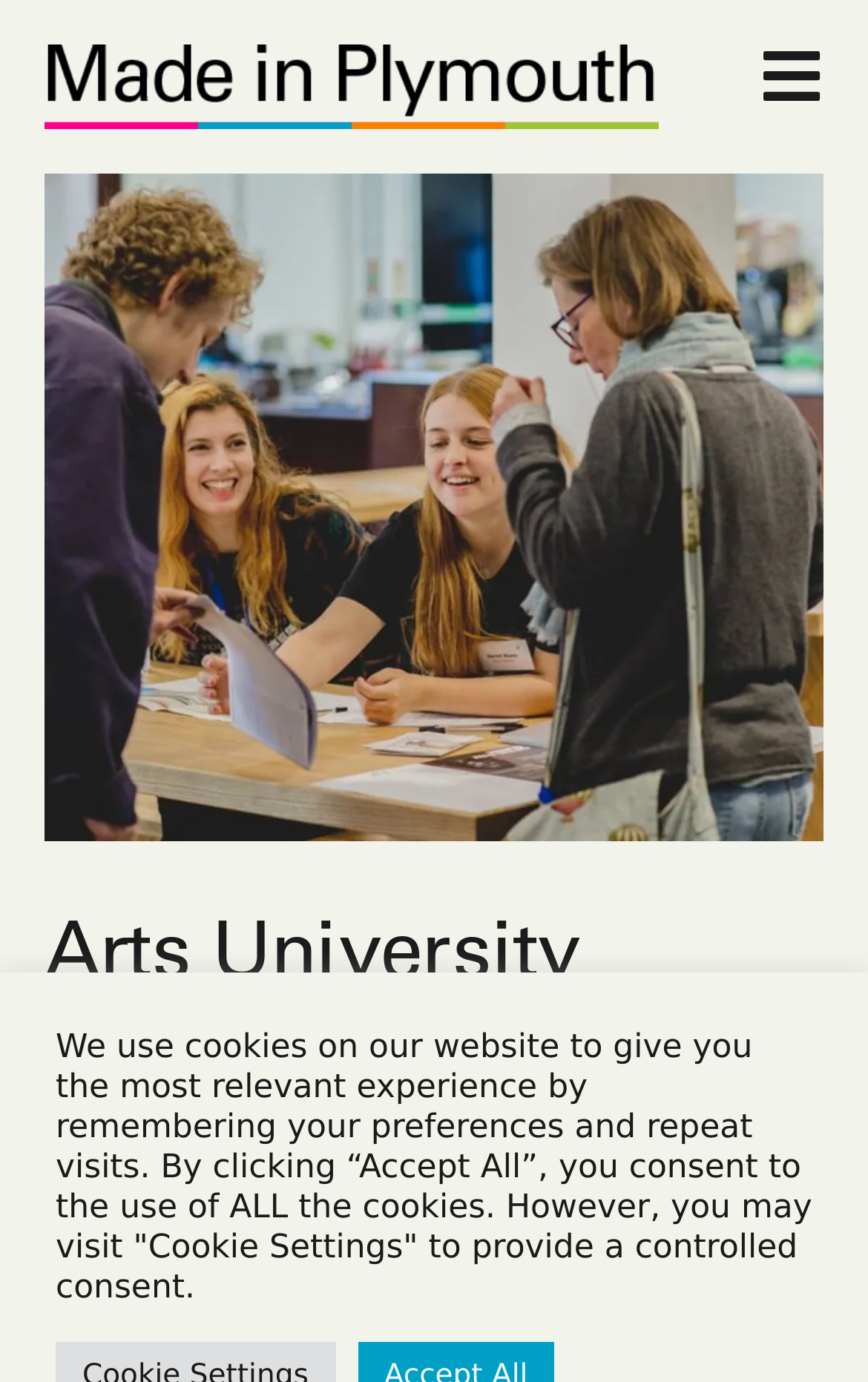Locate the heading on the webpage and return its text.

Arts University Plymouth Open Day – Undergraduate & Postgraduate